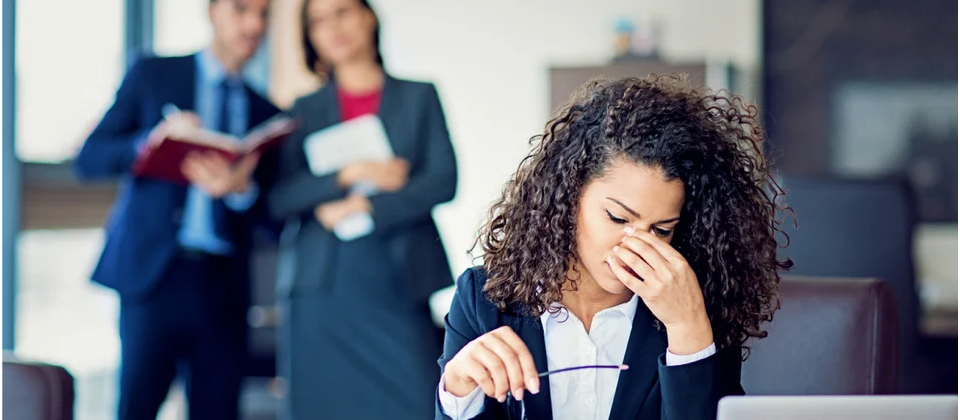Provide a one-word or short-phrase response to the question:
How many colleagues are standing in the background?

Two